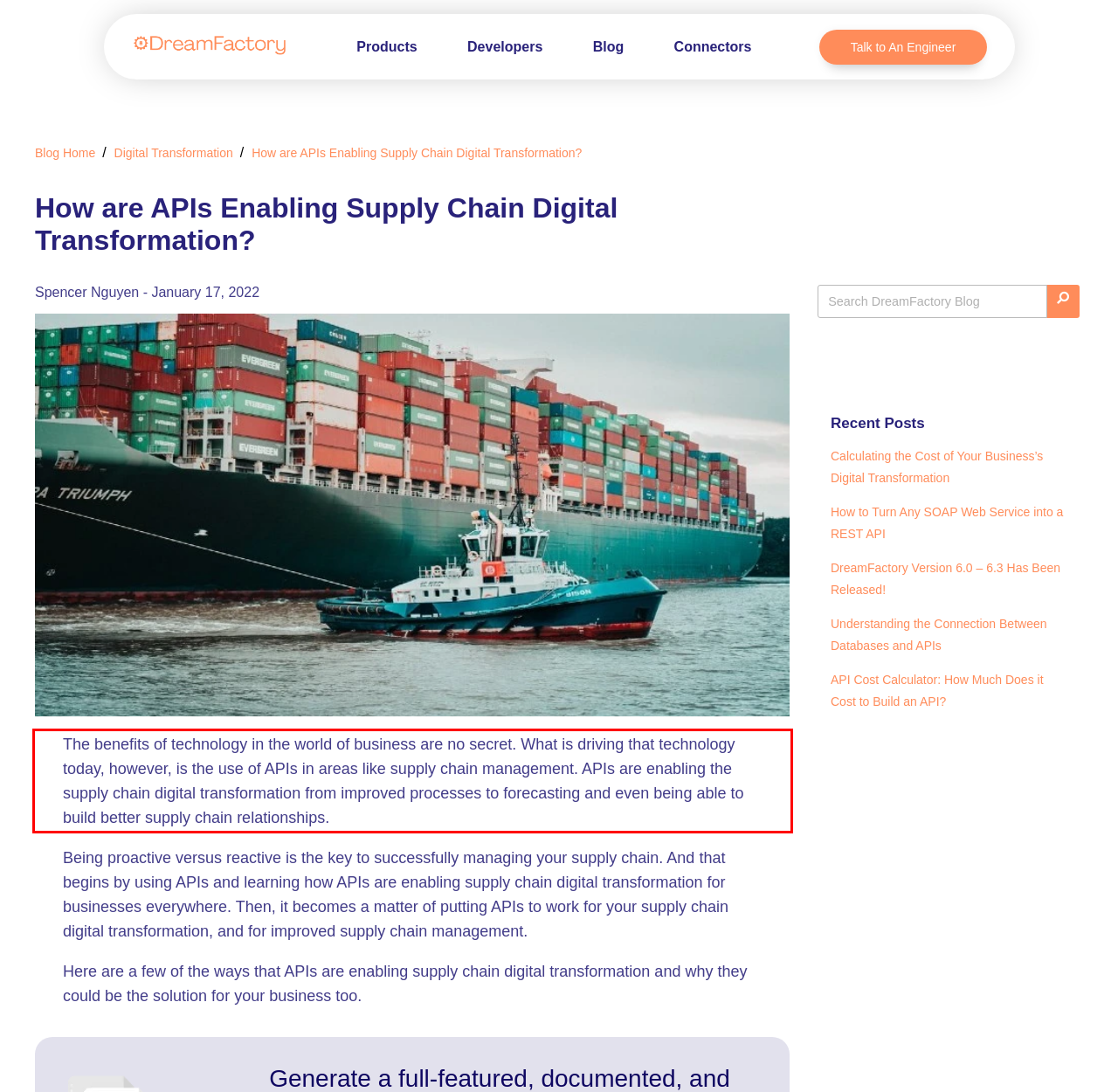Examine the screenshot of the webpage, locate the red bounding box, and perform OCR to extract the text contained within it.

The benefits of technology in the world of business are no secret. What is driving that technology today, however, is the use of APIs in areas like supply chain management. APIs are enabling the supply chain digital transformation from improved processes to forecasting and even being able to build better supply chain relationships.